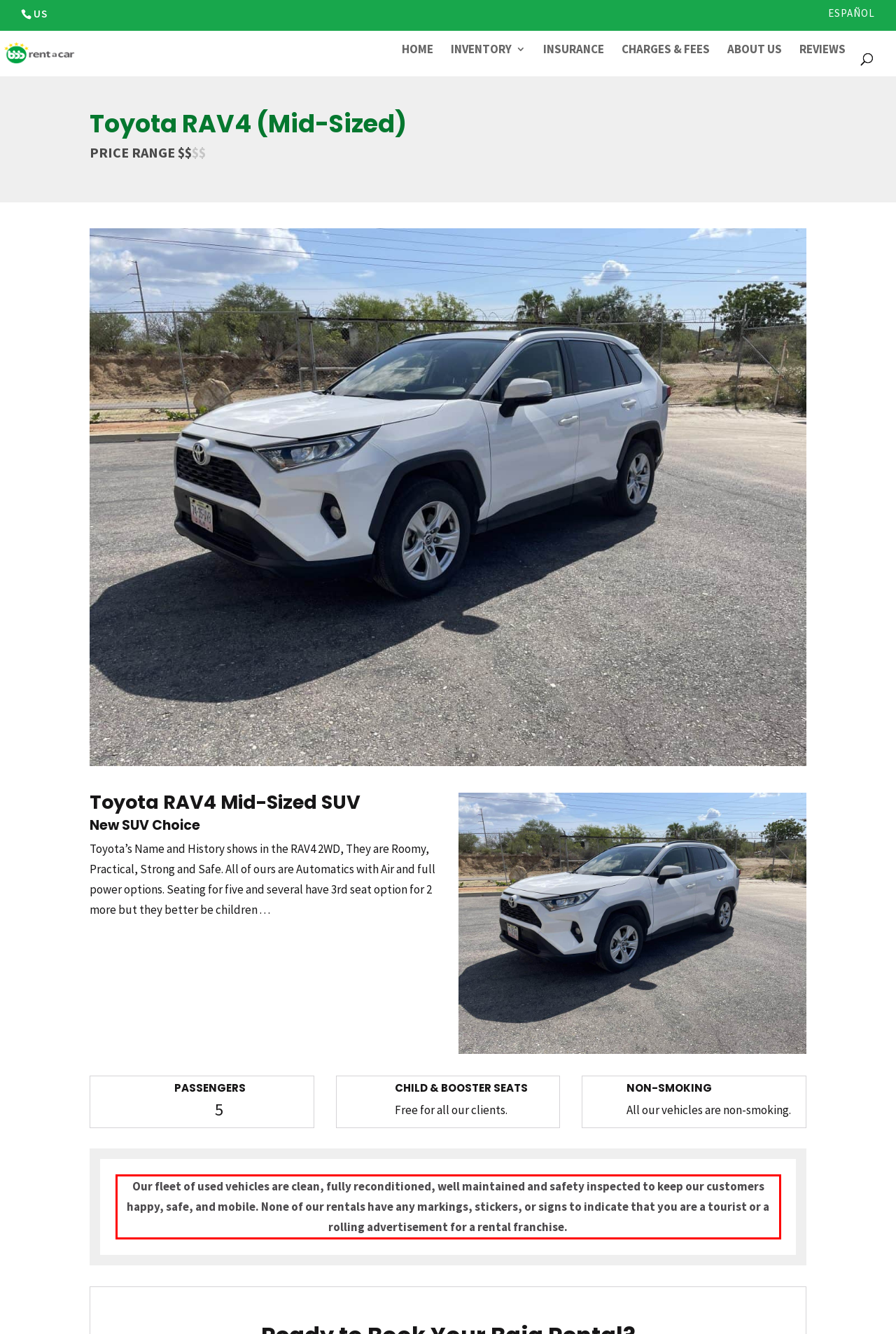Identify the text within the red bounding box on the webpage screenshot and generate the extracted text content.

Our fleet of used vehicles are clean, fully reconditioned, well maintained and safety inspected to keep our customers happy, safe, and mobile. None of our rentals have any markings, stickers, or signs to indicate that you are a tourist or a rolling advertisement for a rental franchise.